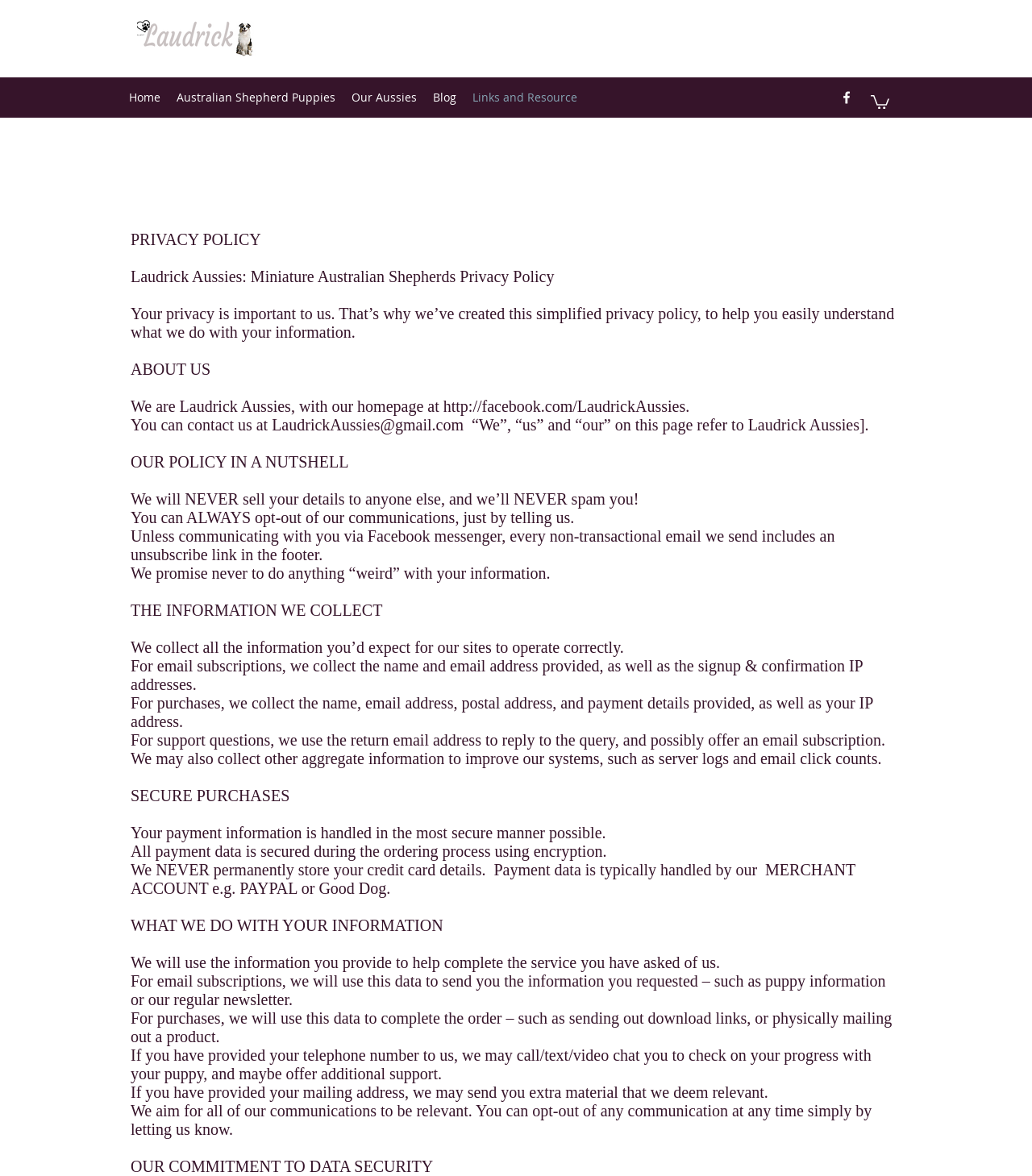Identify the bounding box coordinates of the region that needs to be clicked to carry out this instruction: "Check our Facebook page". Provide these coordinates as four float numbers ranging from 0 to 1, i.e., [left, top, right, bottom].

[0.812, 0.076, 0.828, 0.09]